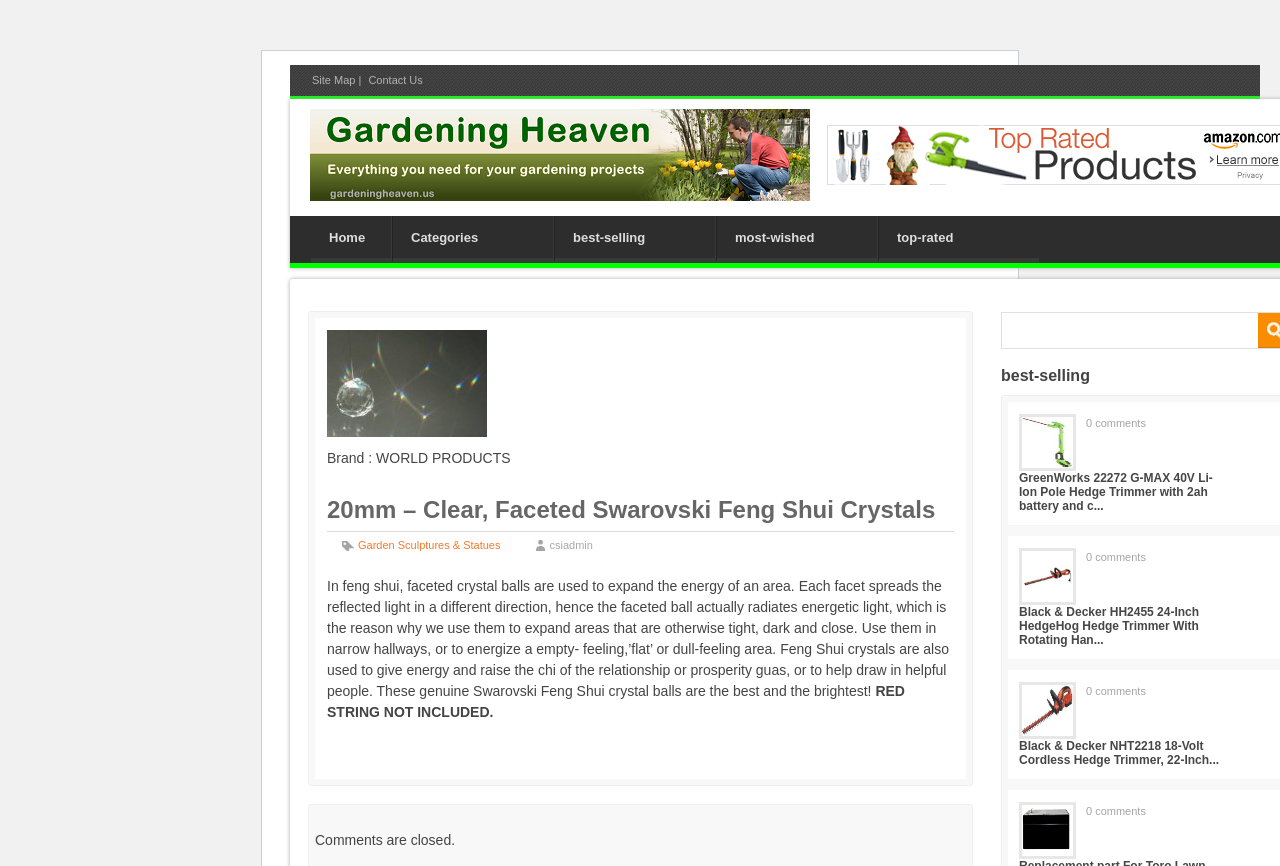Locate the bounding box of the UI element defined by this description: "Garden Sculptures & Statues". The coordinates should be given as four float numbers between 0 and 1, formatted as [left, top, right, bottom].

[0.28, 0.622, 0.391, 0.636]